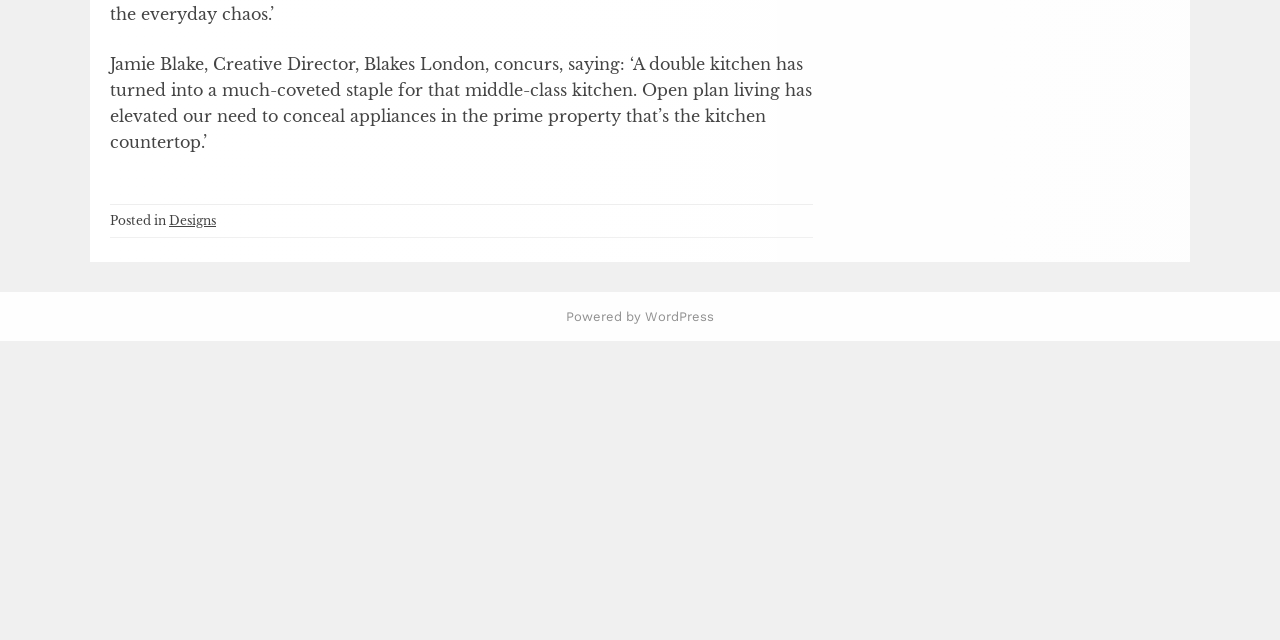Bounding box coordinates are specified in the format (top-left x, top-left y, bottom-right x, bottom-right y). All values are floating point numbers bounded between 0 and 1. Please provide the bounding box coordinate of the region this sentence describes: Designs

[0.132, 0.332, 0.169, 0.355]